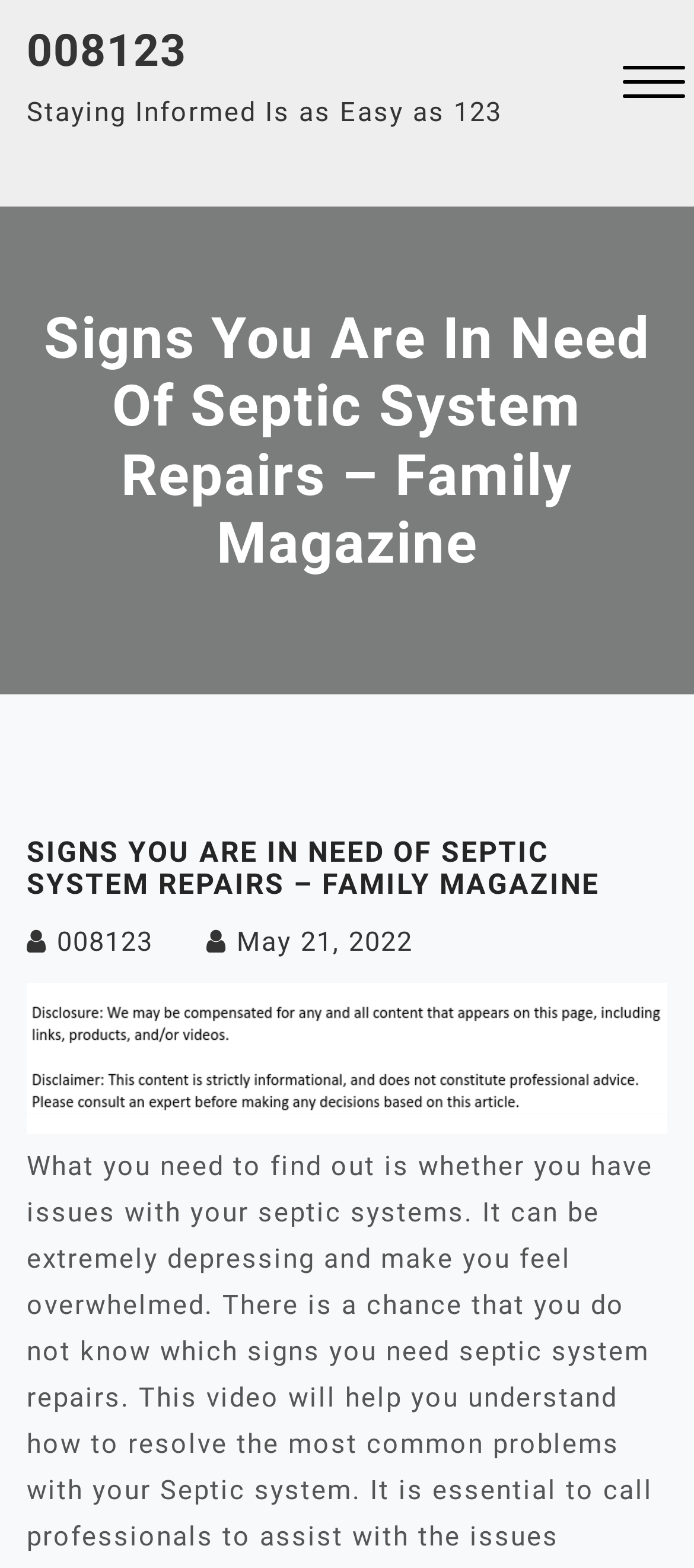Analyze the image and deliver a detailed answer to the question: What is the date of the article?

I located a link element with the text 'May 21, 2022' which is likely the date of the article. This element is a child of the header element, indicating its relevance to the article.